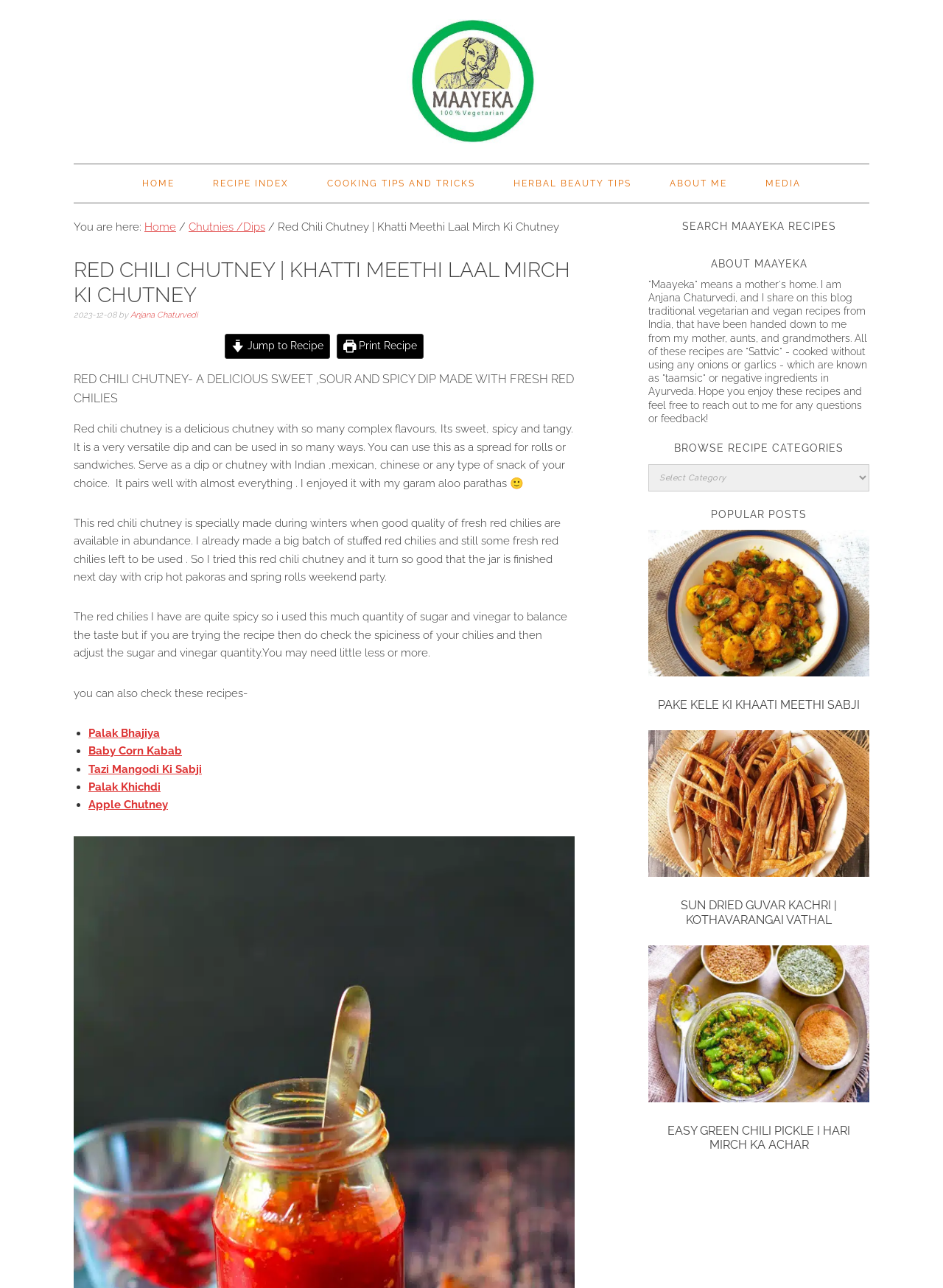Who is the author of the recipe?
Give a comprehensive and detailed explanation for the question.

The author of the recipe is mentioned as 'Anjana Chaturvedi' in the text 'by Anjana Chaturvedi' which is located below the heading 'RED CHILI CHUTNEY | KHATTI MEETHI LAAL MIRCH KI CHUTNEY'.